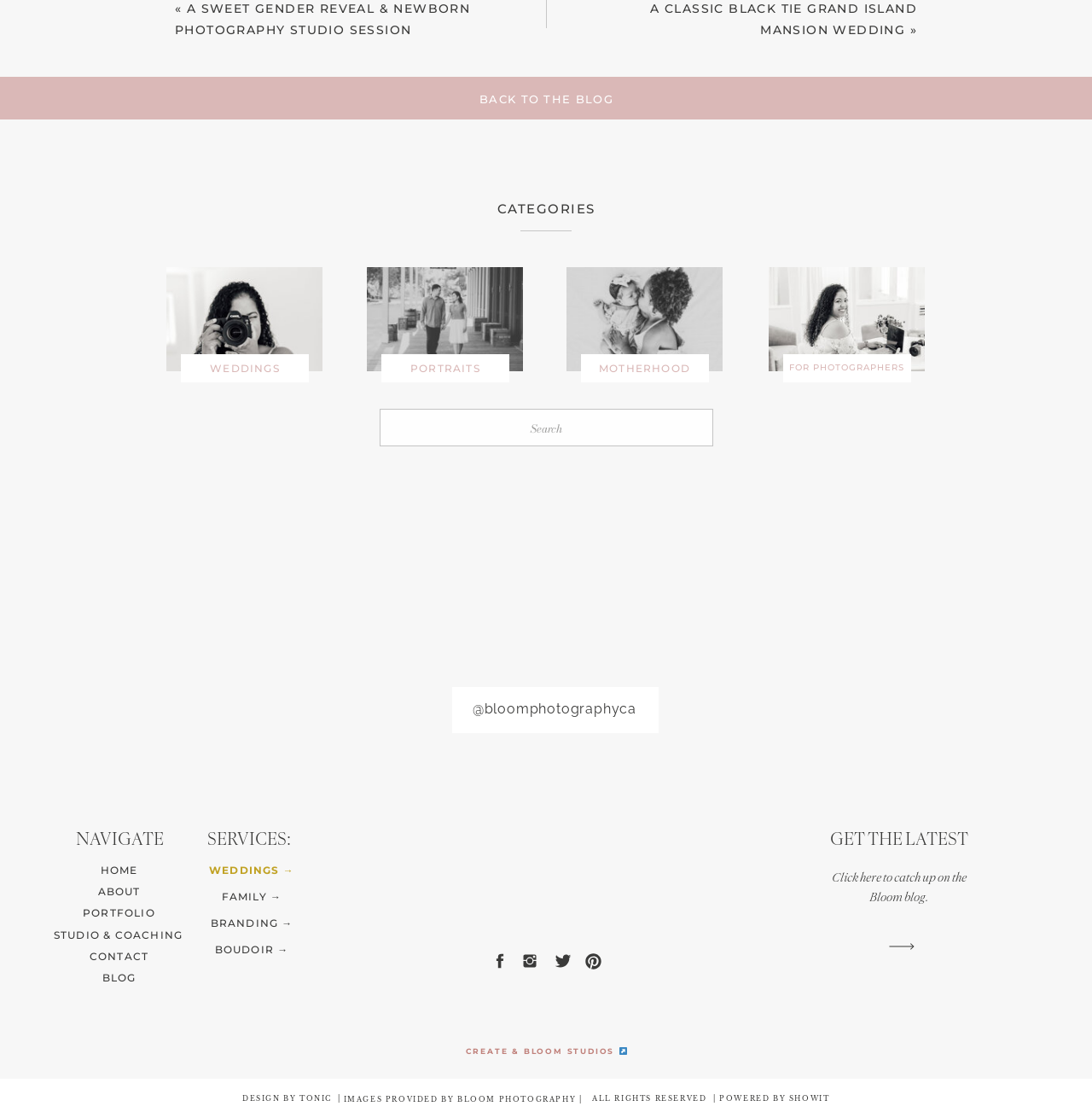Look at the image and answer the question in detail:
What is the text next to the 'Search' textbox?

Next to the 'Search' textbox, there is a static text 'Search for:'.